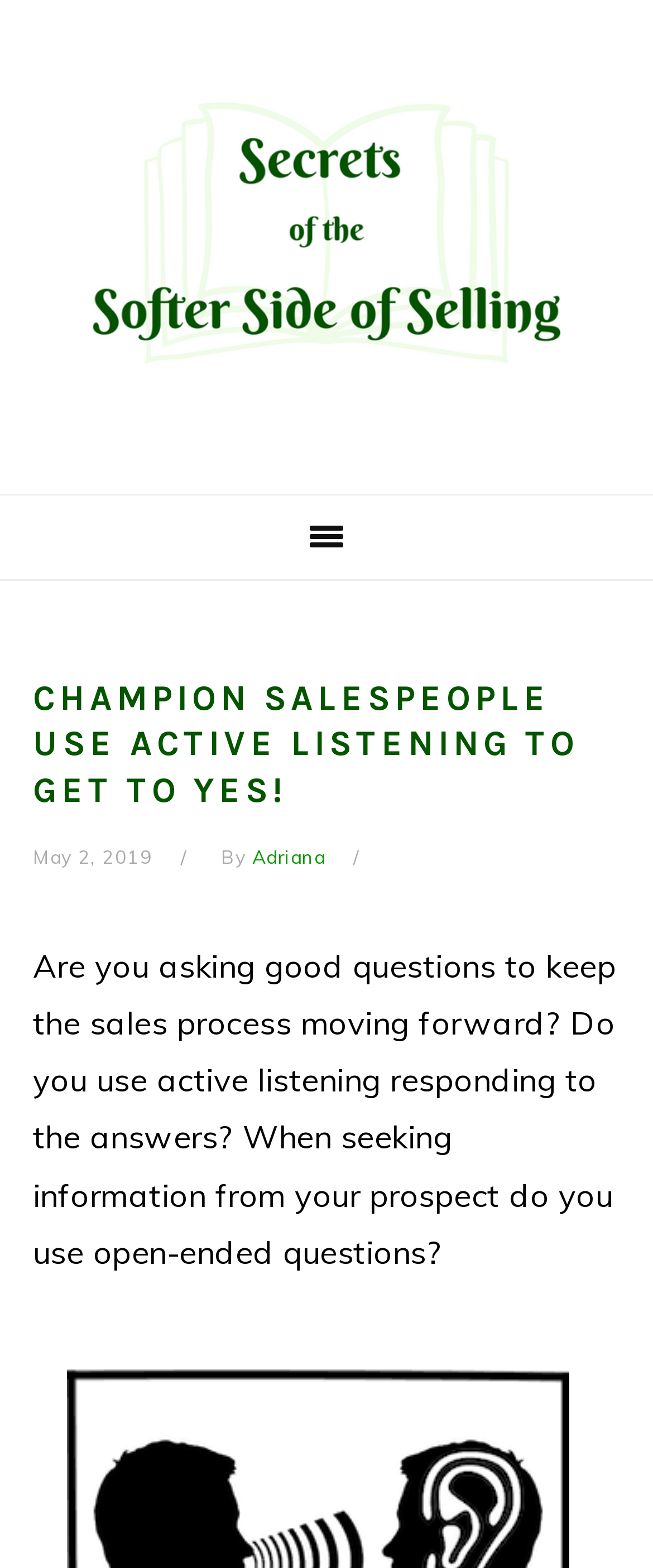Identify the main heading from the webpage and provide its text content.

CHAMPION SALESPEOPLE USE ACTIVE LISTENING TO GET TO YES!